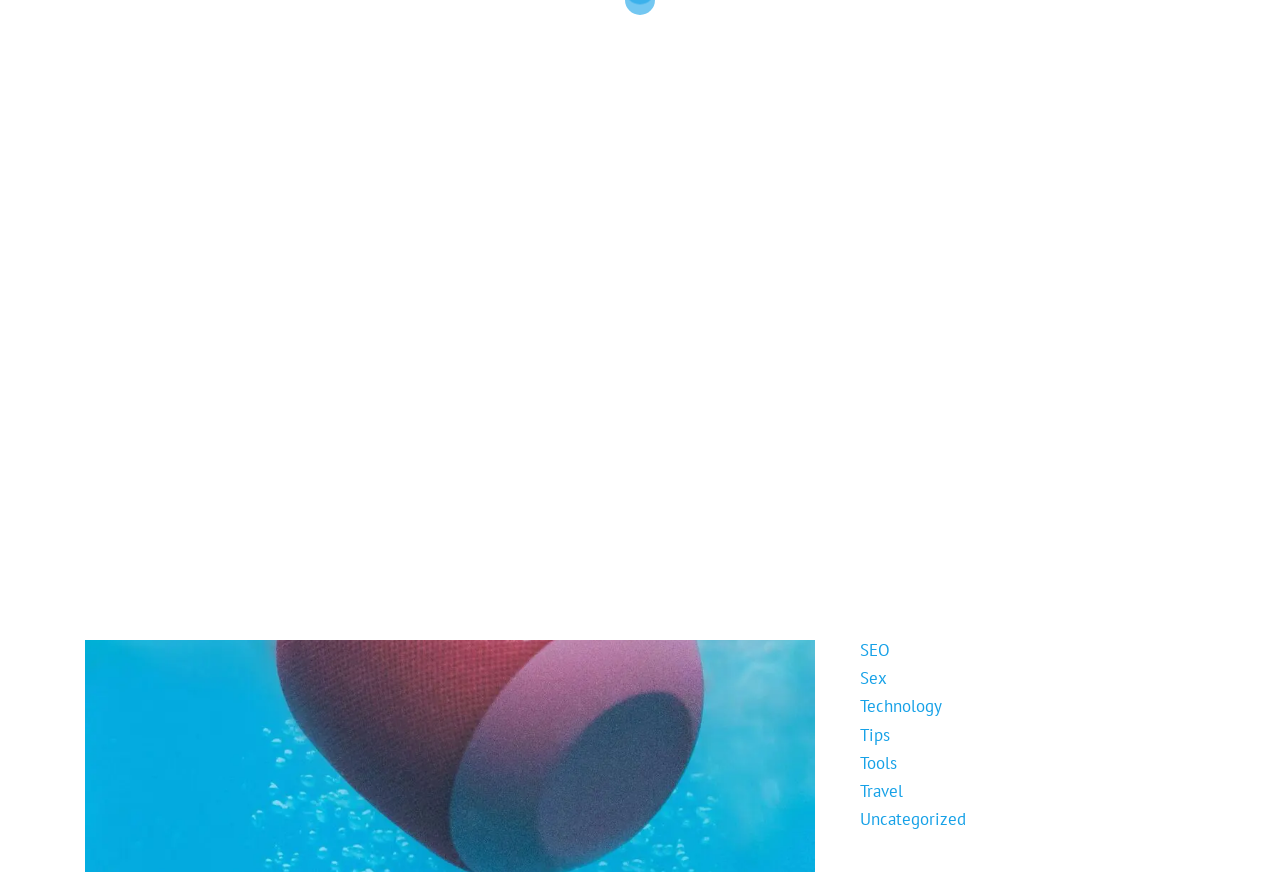Identify the bounding box for the described UI element. Provide the coordinates in (top-left x, top-left y, bottom-right x, bottom-right y) format with values ranging from 0 to 1: How To

[0.672, 0.376, 0.713, 0.401]